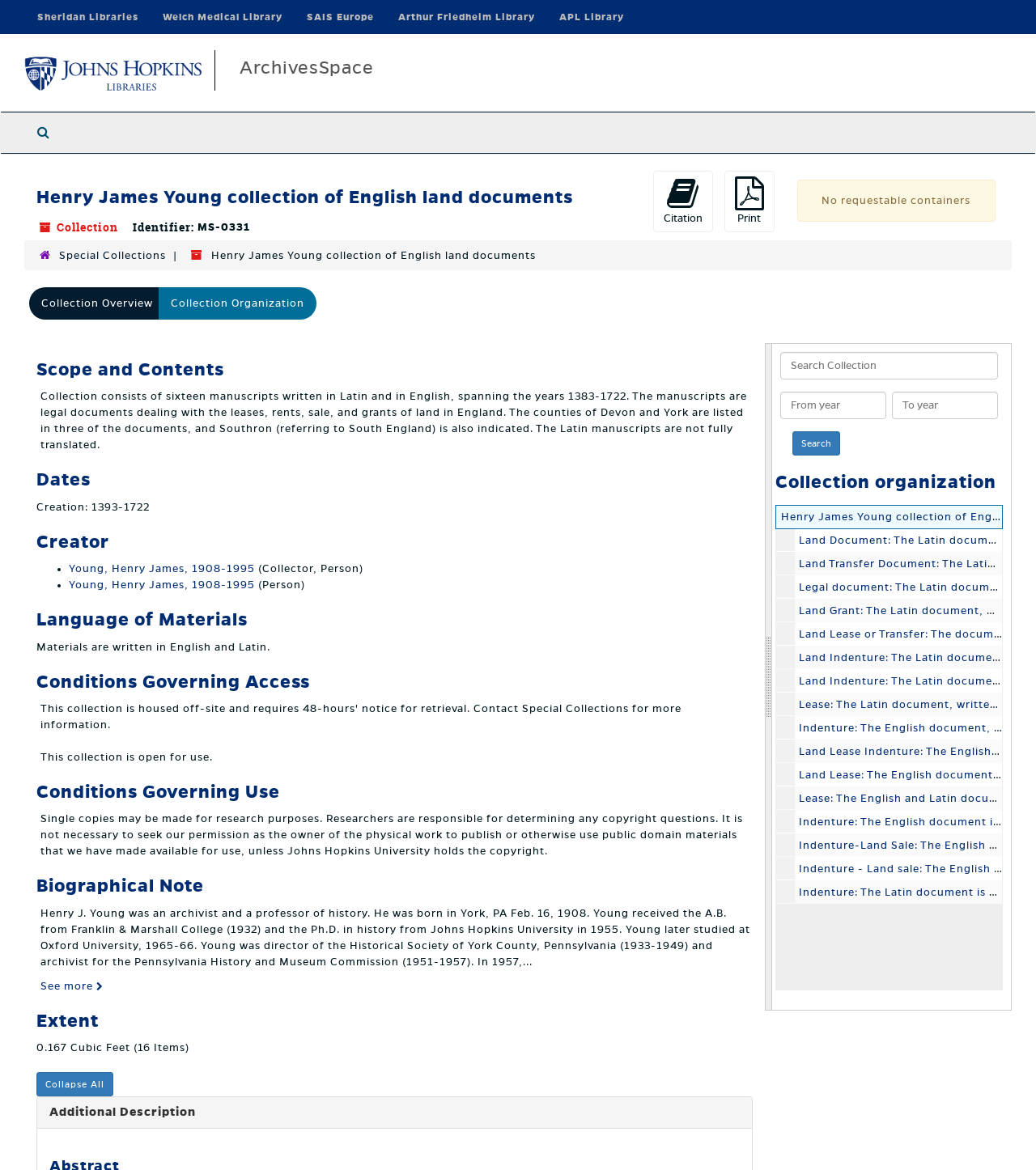What is the main heading displayed on the webpage? Please provide the text.

Henry James Young collection of English land documents